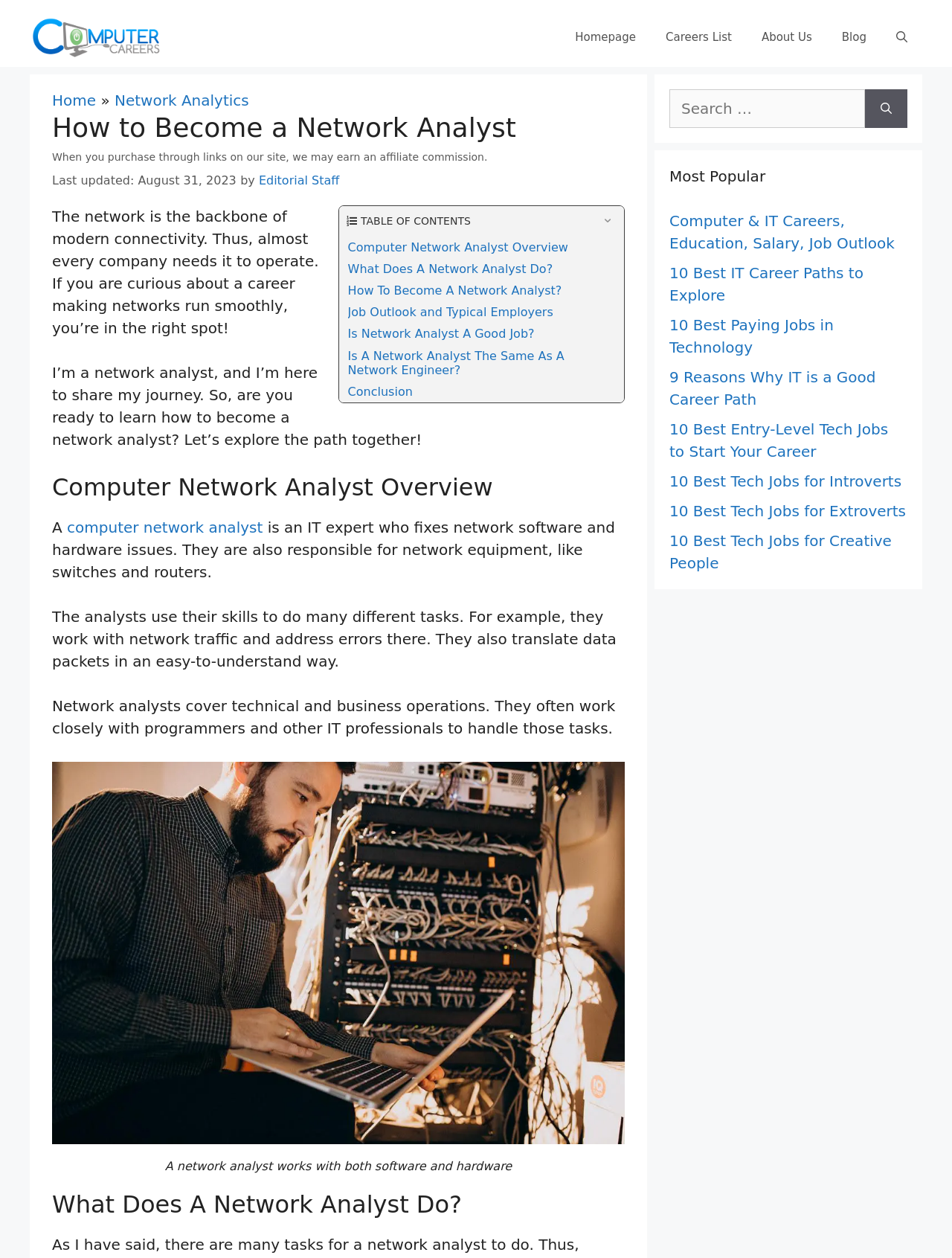What is the main topic of this webpage?
Answer the question with a detailed and thorough explanation.

Based on the webpage content, I can see that the main topic is about becoming a network analyst, including the overview, job responsibilities, and how to become one.